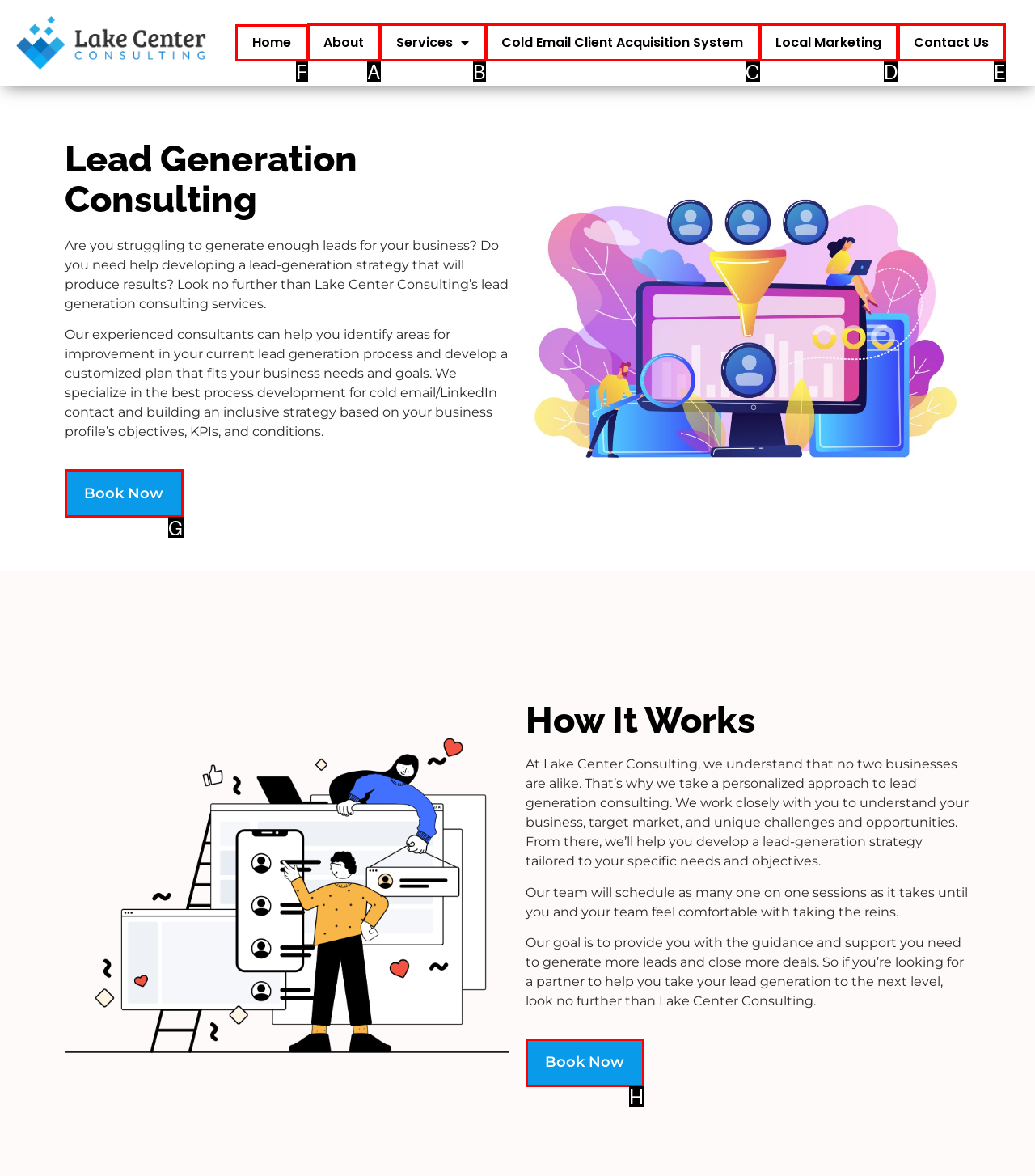Select the correct HTML element to complete the following task: Click on Home
Provide the letter of the choice directly from the given options.

F